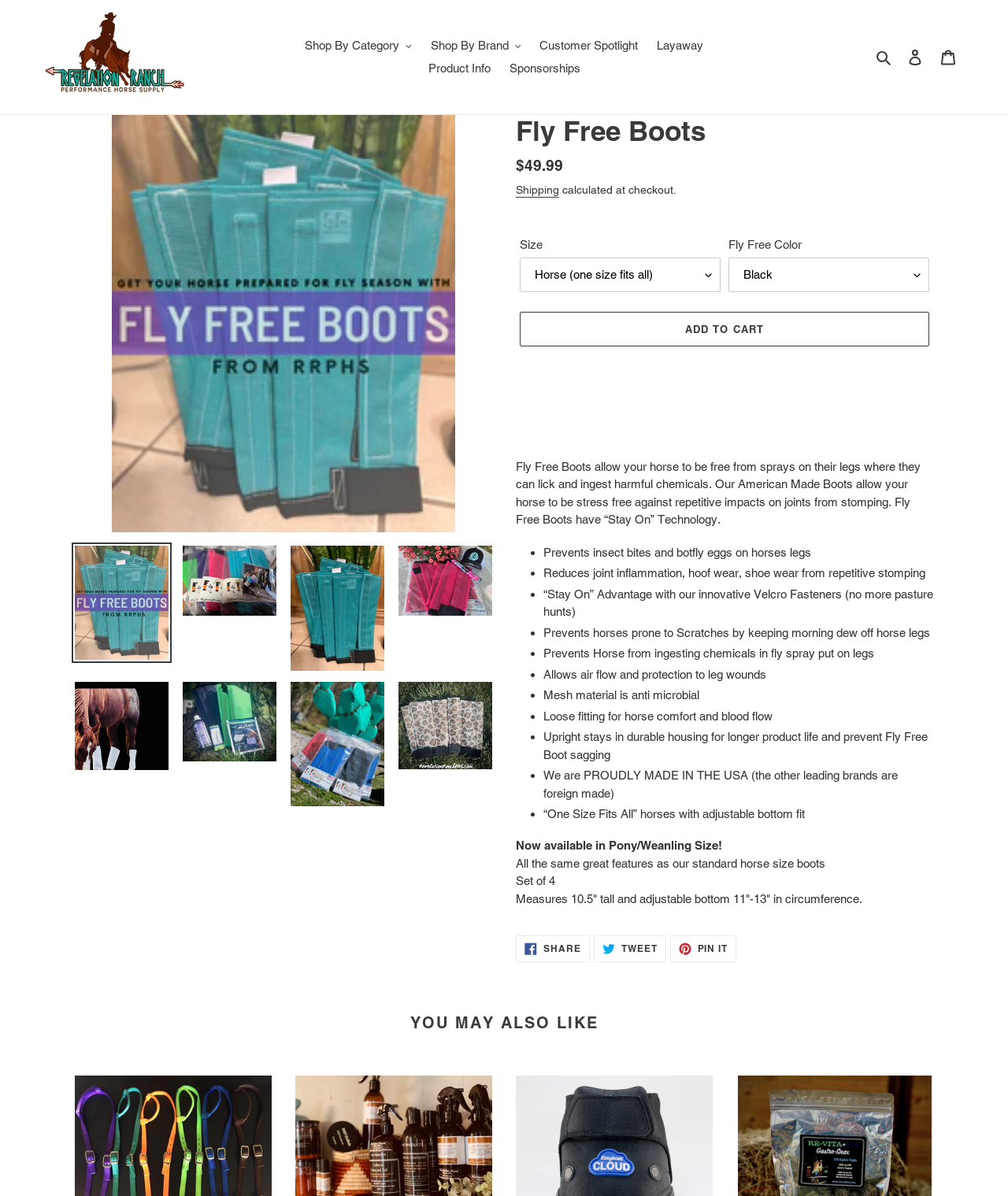Based on the element description: "Pin it Pin on Pinterest", identify the UI element and provide its bounding box coordinates. Use four float numbers between 0 and 1, [left, top, right, bottom].

[0.665, 0.782, 0.731, 0.805]